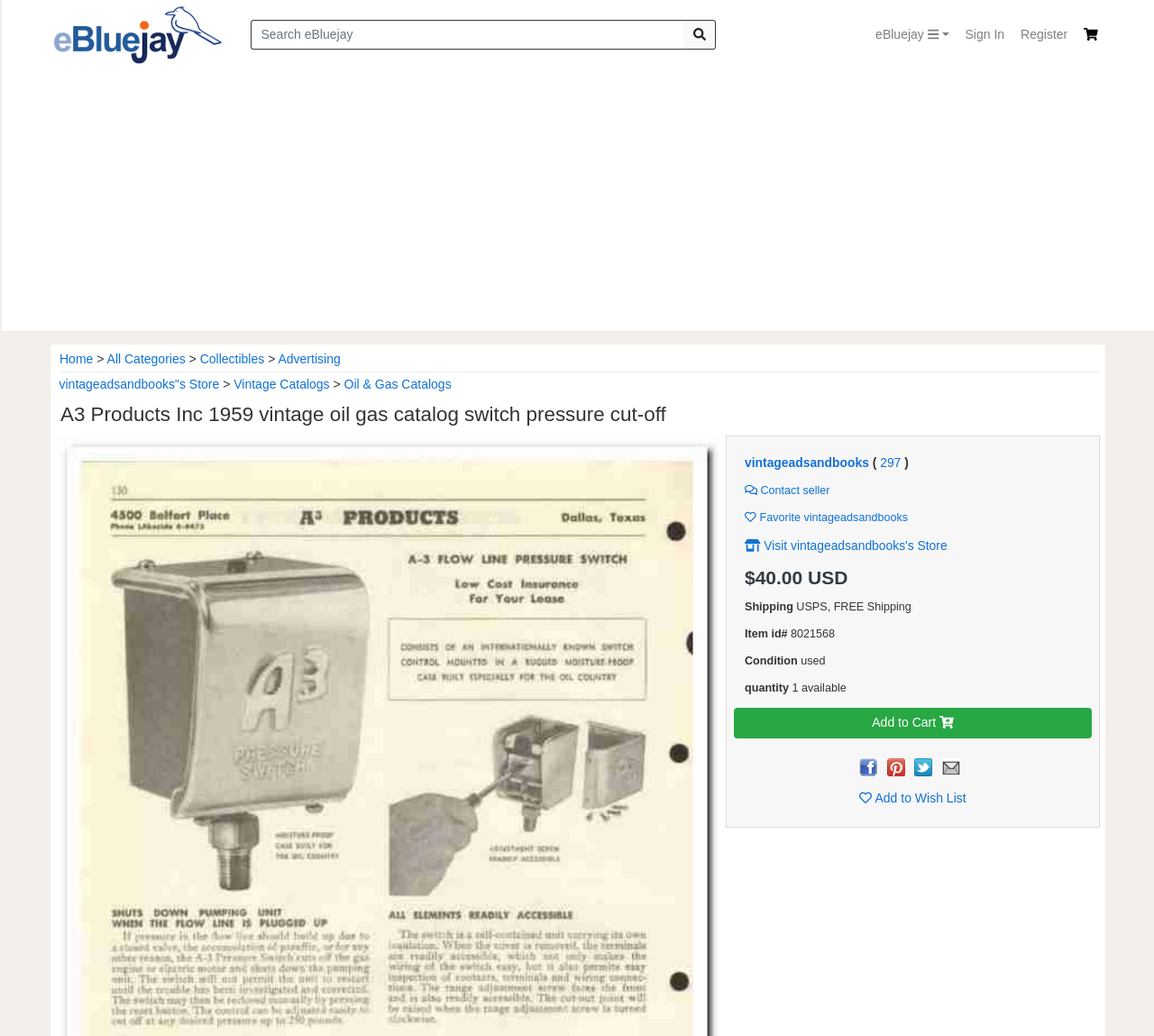Predict the bounding box coordinates of the area that should be clicked to accomplish the following instruction: "Sign In". The bounding box coordinates should consist of four float numbers between 0 and 1, i.e., [left, top, right, bottom].

[0.83, 0.018, 0.877, 0.049]